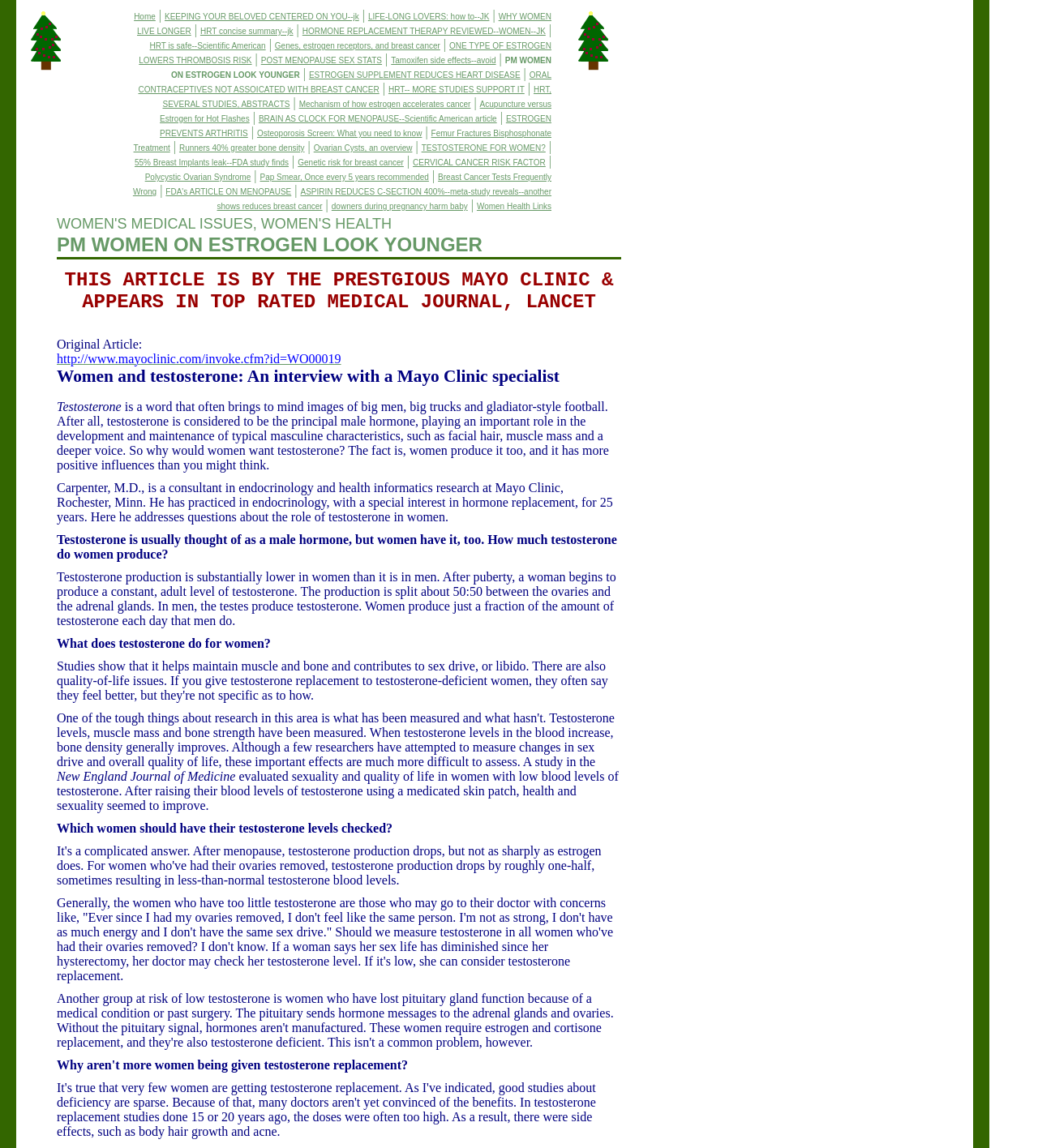Identify the bounding box for the UI element described as: "FDA's ARTICLE ON MENOPAUSE". Ensure the coordinates are four float numbers between 0 and 1, formatted as [left, top, right, bottom].

[0.16, 0.163, 0.281, 0.171]